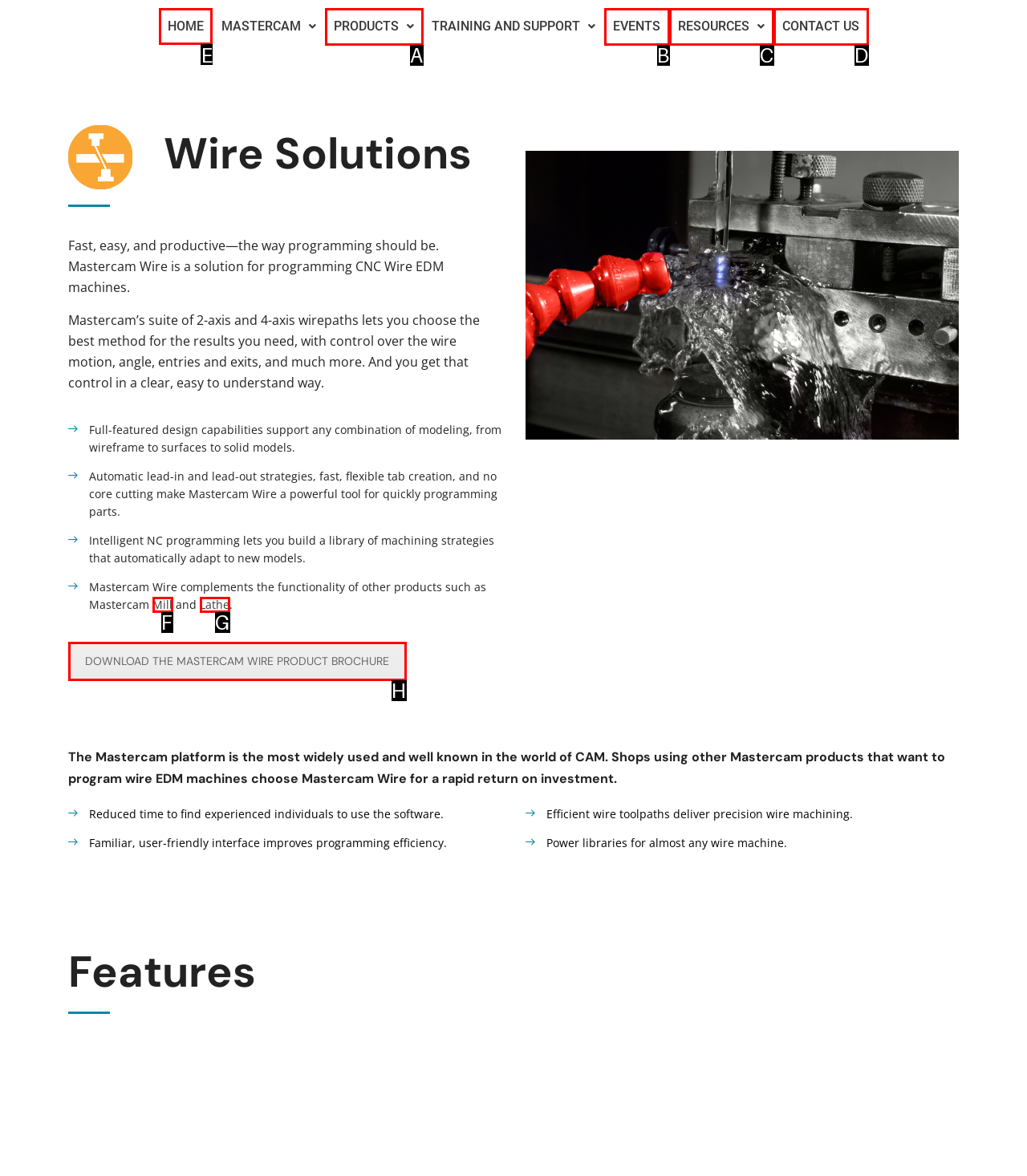Determine the HTML element to be clicked to complete the task: Click on HOME. Answer by giving the letter of the selected option.

E